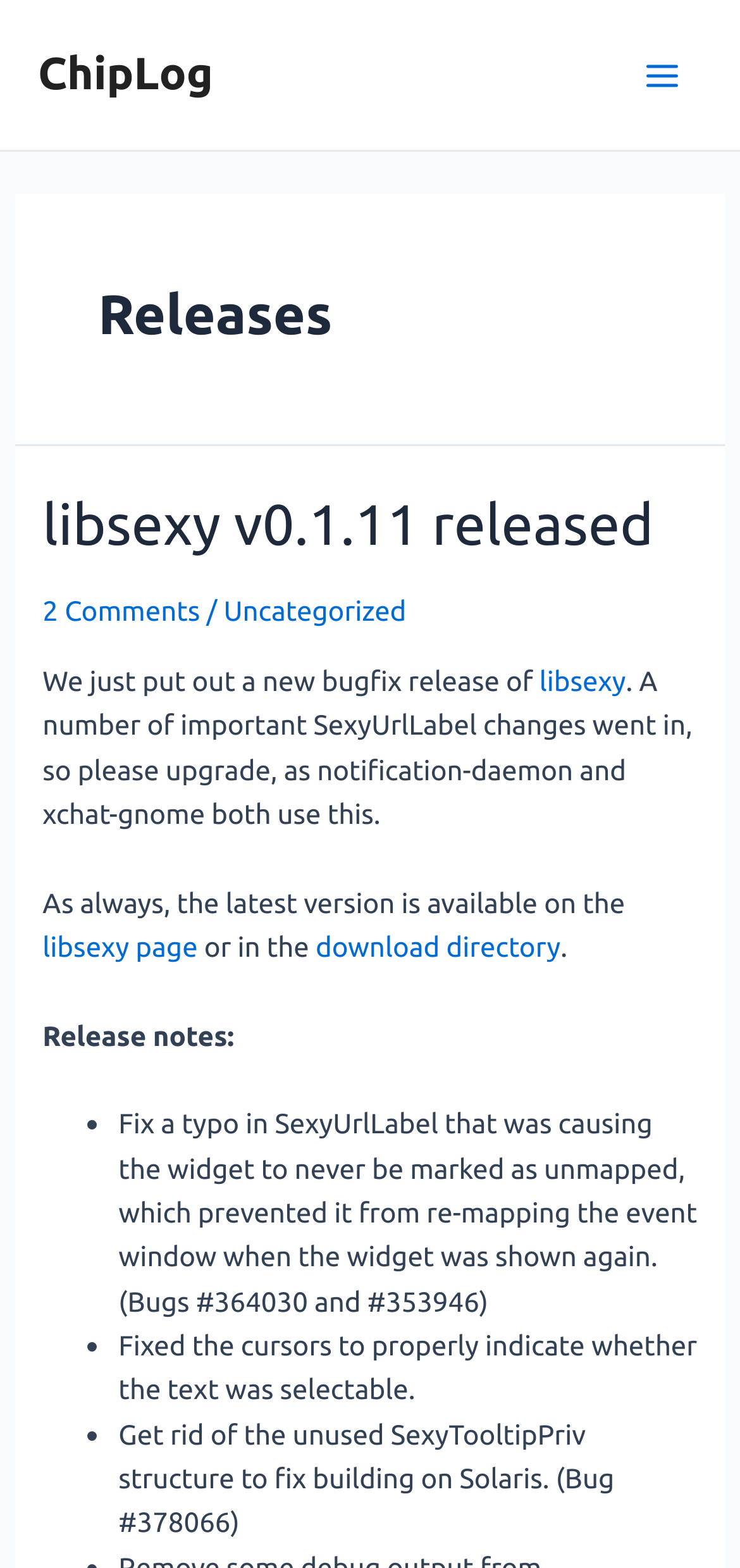Explain the webpage in detail.

The webpage is titled "Releases – Page 2 – ChipLog" and appears to be a blog or news page. At the top left, there is a link to "ChipLog", and on the top right, there is a button labeled "Main Menu" with an accompanying image. 

Below the top section, there is a heading titled "Releases". Under this heading, there are multiple sections, each describing a release of a software called "libsexy". The first section has a heading "libsexy v0.1.11 released" with a link to the release, followed by a link to "2 Comments" and a category label "Uncategorized". 

The text below describes the release, mentioning that it is a bugfix release and listing the changes made, including fixes to SexyUrlLabel and cursors. The text also provides links to the "libsexy page" and the "download directory" for users to access the latest version. 

The release notes are presented in a bulleted list, with three items describing the fixes made in the release. The list items are marked with bullet points and describe the fixes in detail, including bug numbers.